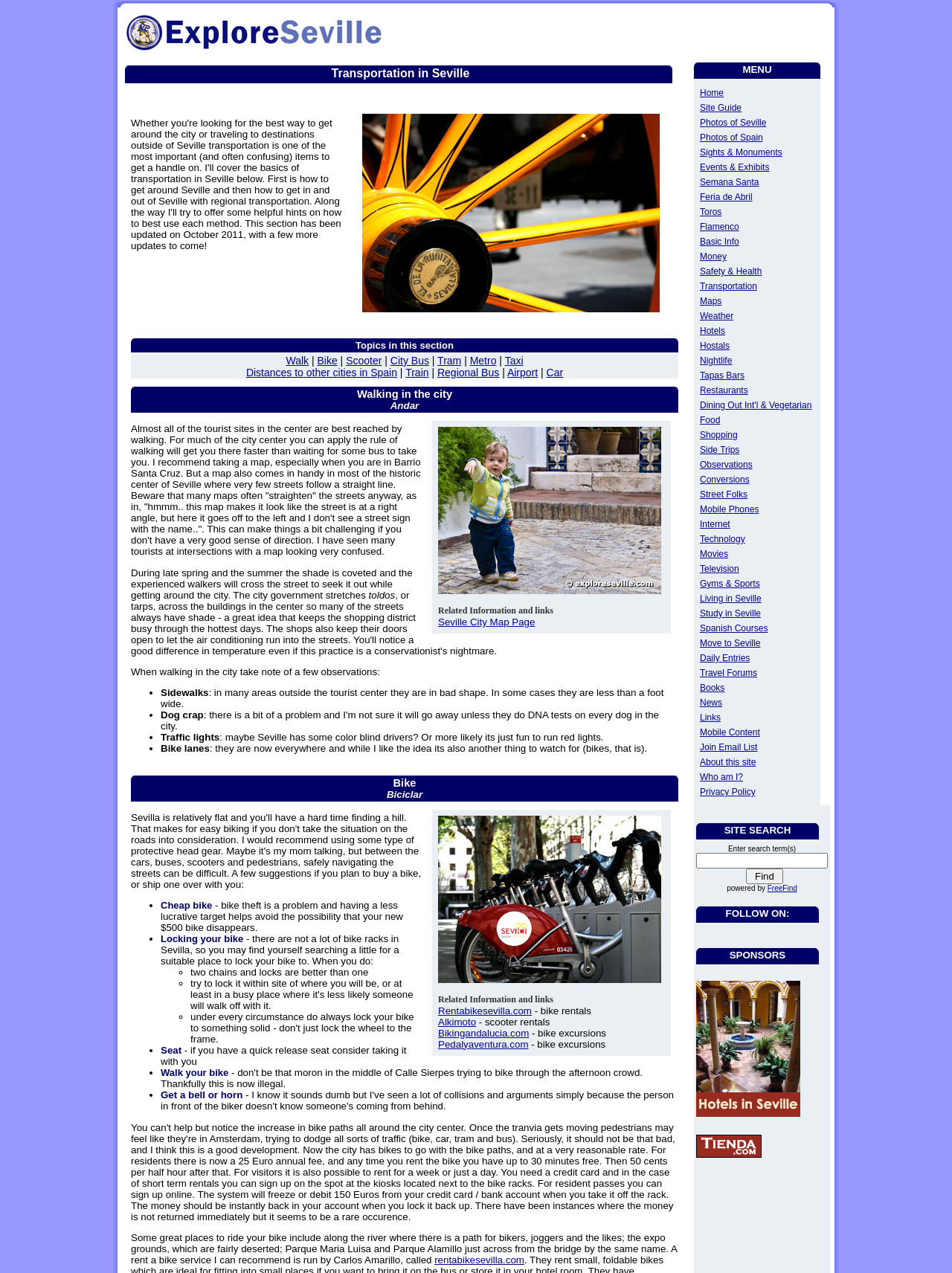Using the information in the image, give a detailed answer to the following question: What is the recommended way to get around the city center?

According to the webpage, walking is the recommended way to get around the city center, as many tourist sites are best reached on foot and walking can be faster than waiting for public transportation.